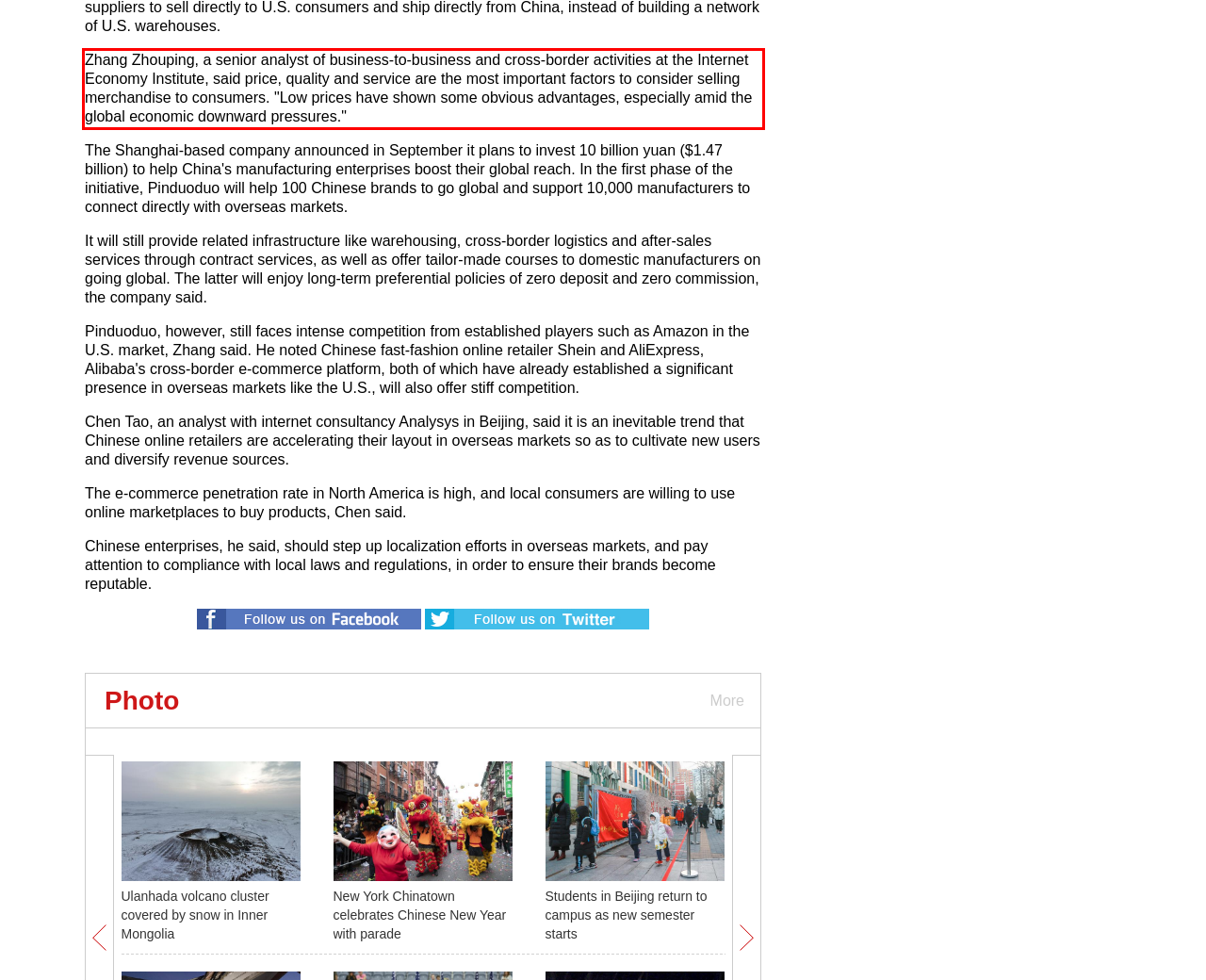Analyze the screenshot of the webpage that features a red bounding box and recognize the text content enclosed within this red bounding box.

Zhang Zhouping, a senior analyst of business-to-business and cross-border activities at the Internet Economy Institute, said price, quality and service are the most important factors to consider selling merchandise to consumers. "Low prices have shown some obvious advantages, especially amid the global economic downward pressures."